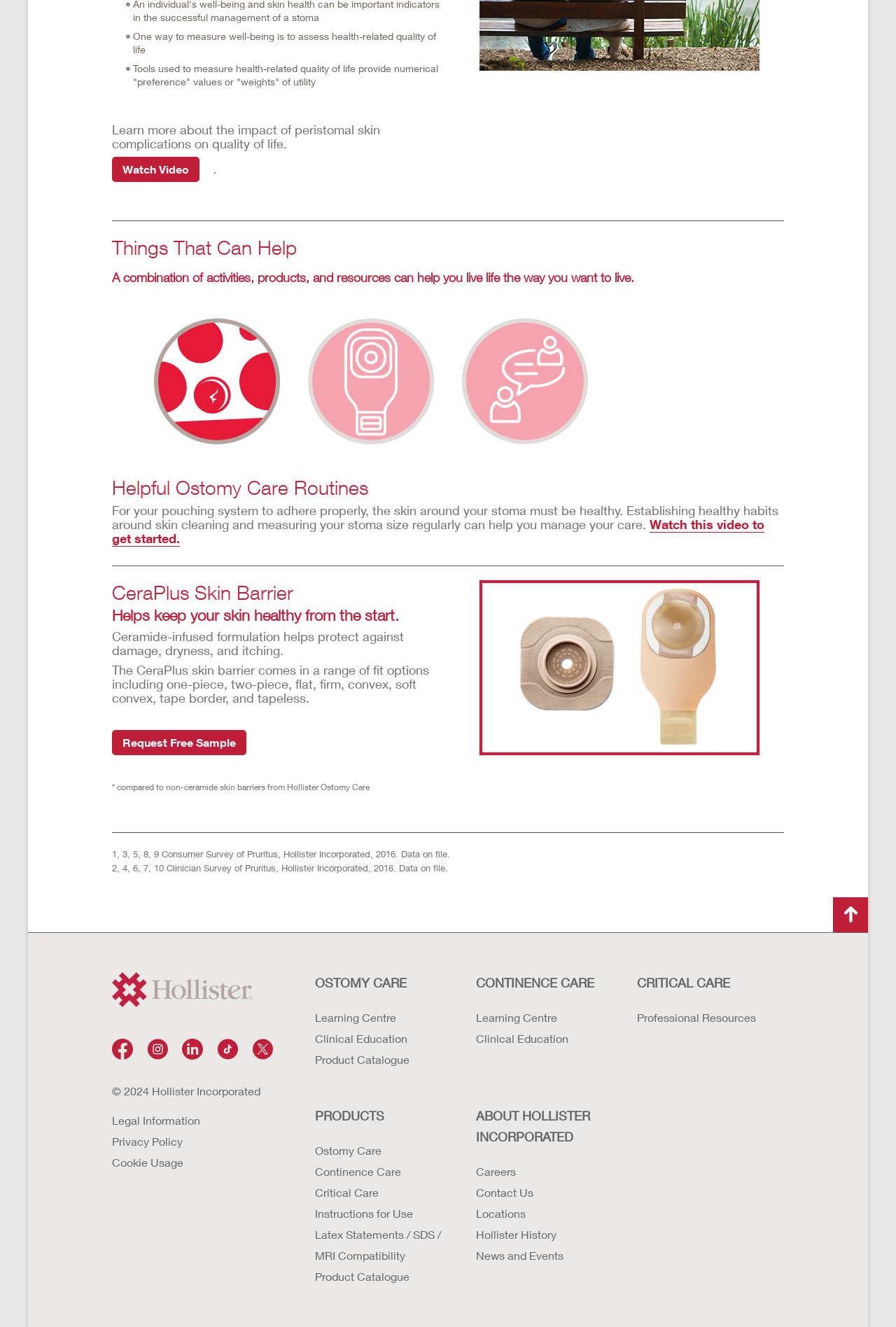Use a single word or phrase to answer the following:
What is the impact of peristomal skin complications on quality of life?

Negative impact